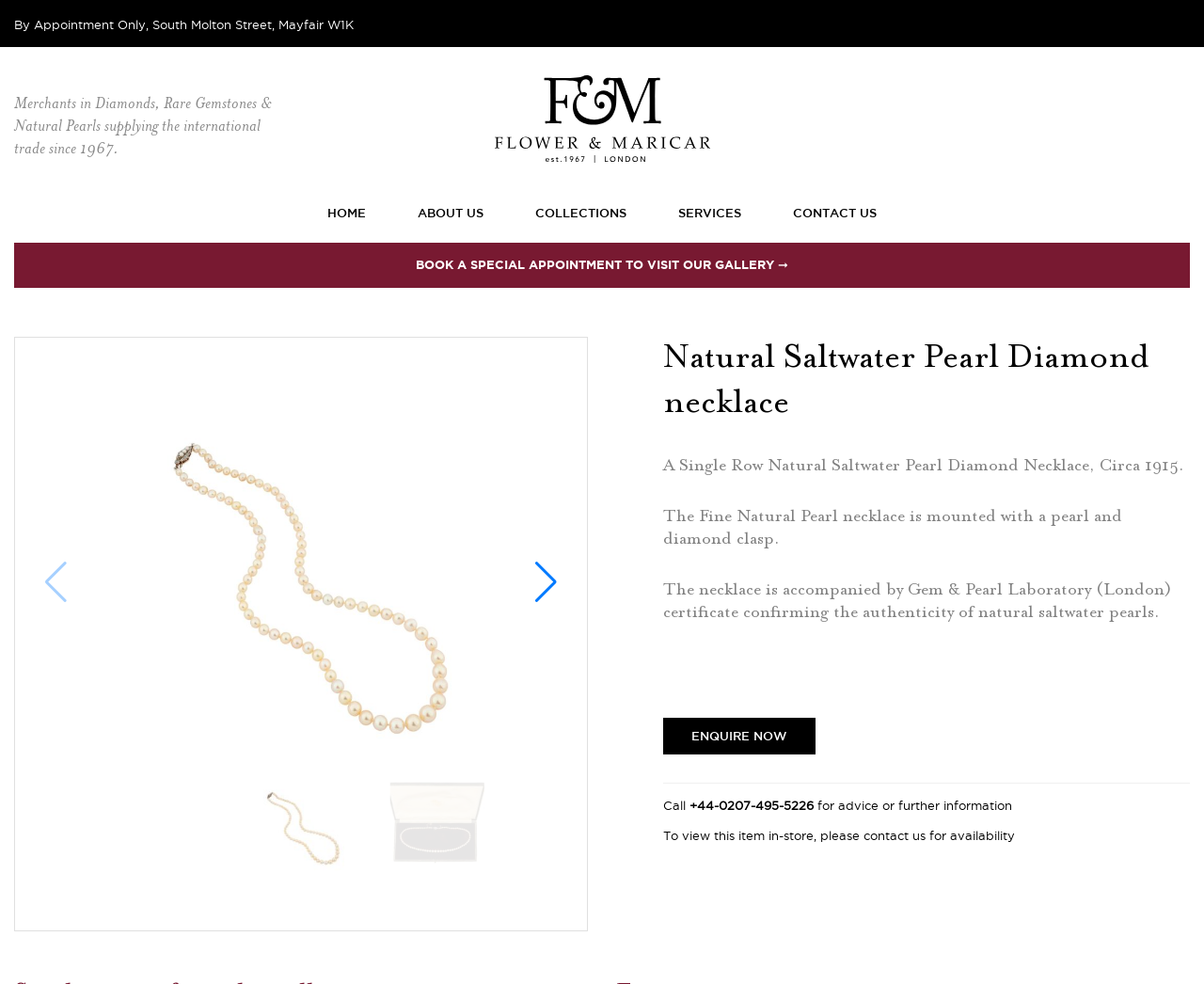Look at the image and give a detailed response to the following question: What is the current state of the 'Previous slide' button?

The state of the 'Previous slide' button can be determined by examining the properties of the button element, which indicates that it is disabled.